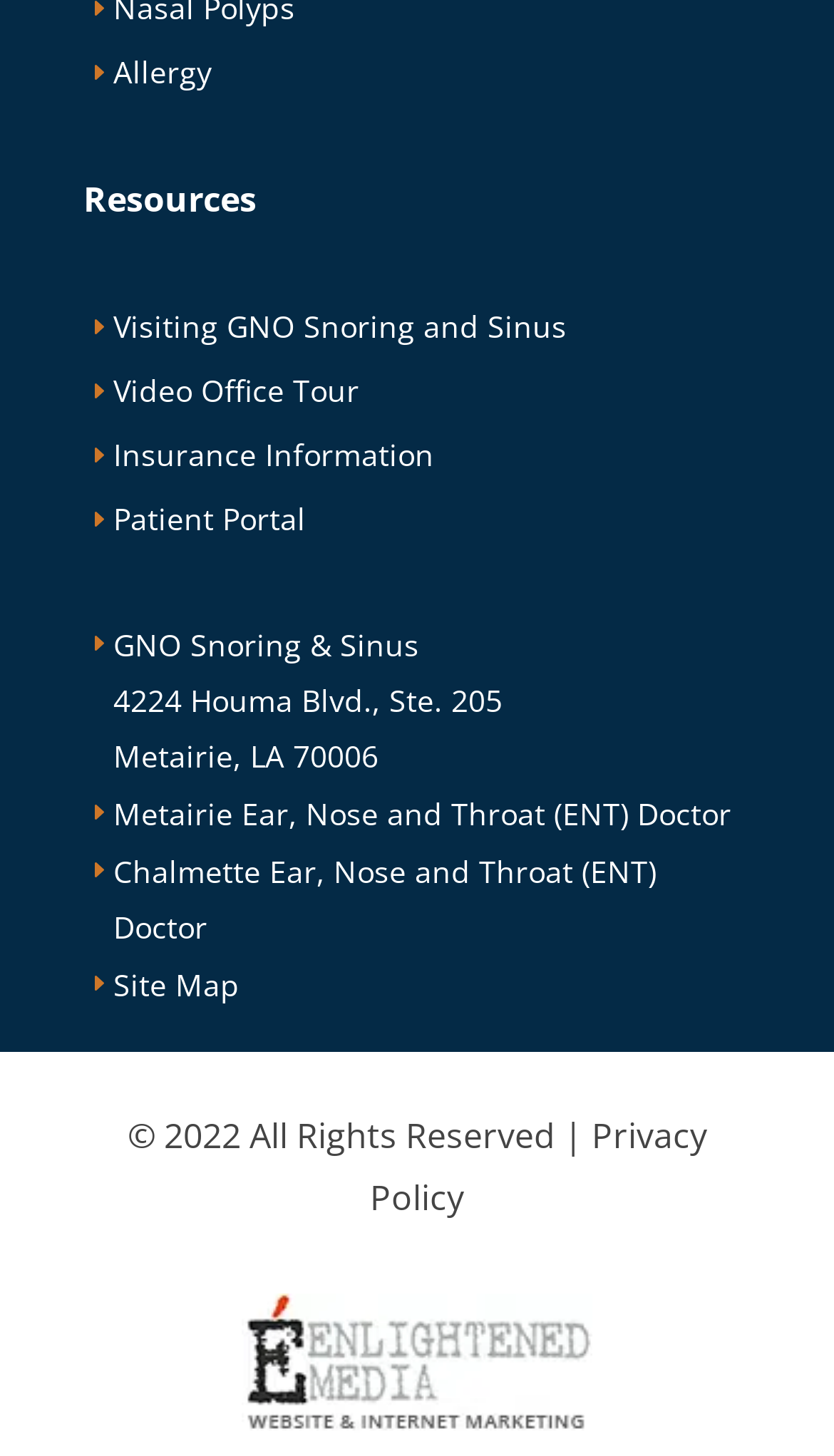What year is the copyright for the website?
Analyze the screenshot and provide a detailed answer to the question.

I found the answer by looking at the static text at the bottom of the webpage, specifically the one that says '© 2022 All Rights Reserved' which indicates the year of the copyright.